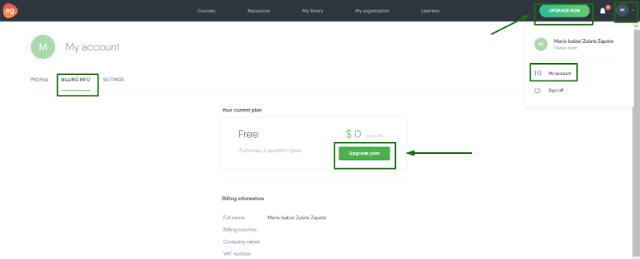Use a single word or phrase to answer the question:
How many courses are supported in the current plan?

Two